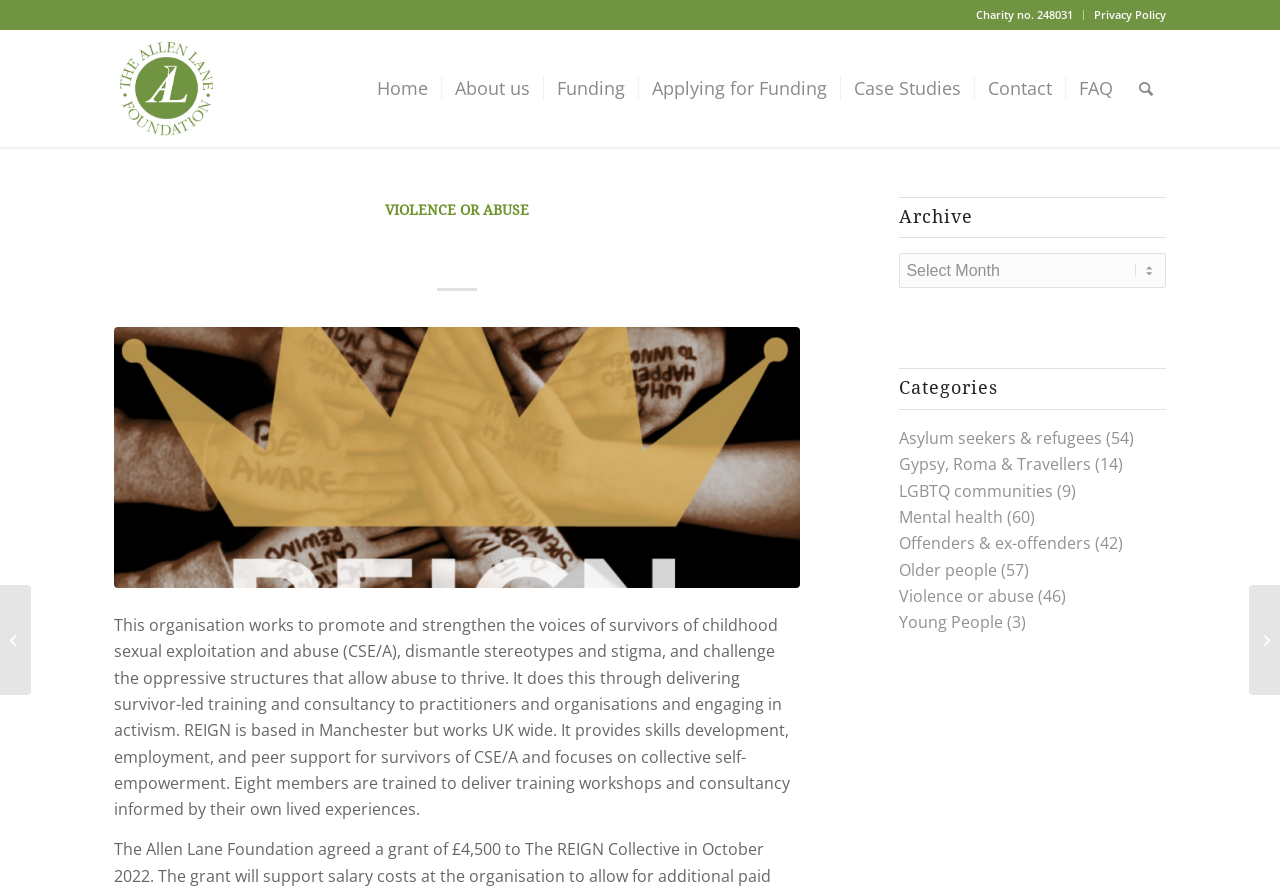Determine the bounding box coordinates of the section I need to click to execute the following instruction: "Click the 'Home' menu item". Provide the coordinates as four float numbers between 0 and 1, i.e., [left, top, right, bottom].

[0.284, 0.033, 0.345, 0.165]